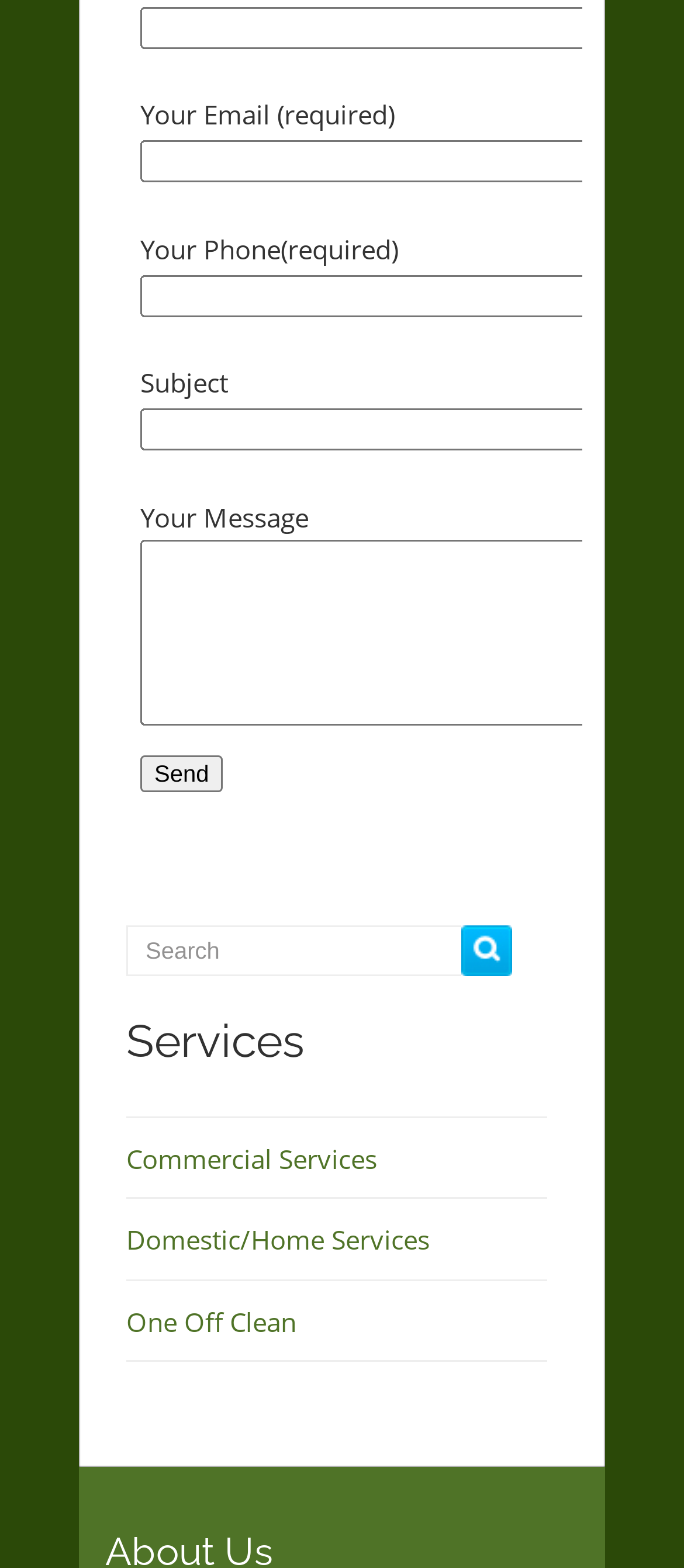How many input fields are required?
Using the image, respond with a single word or phrase.

3